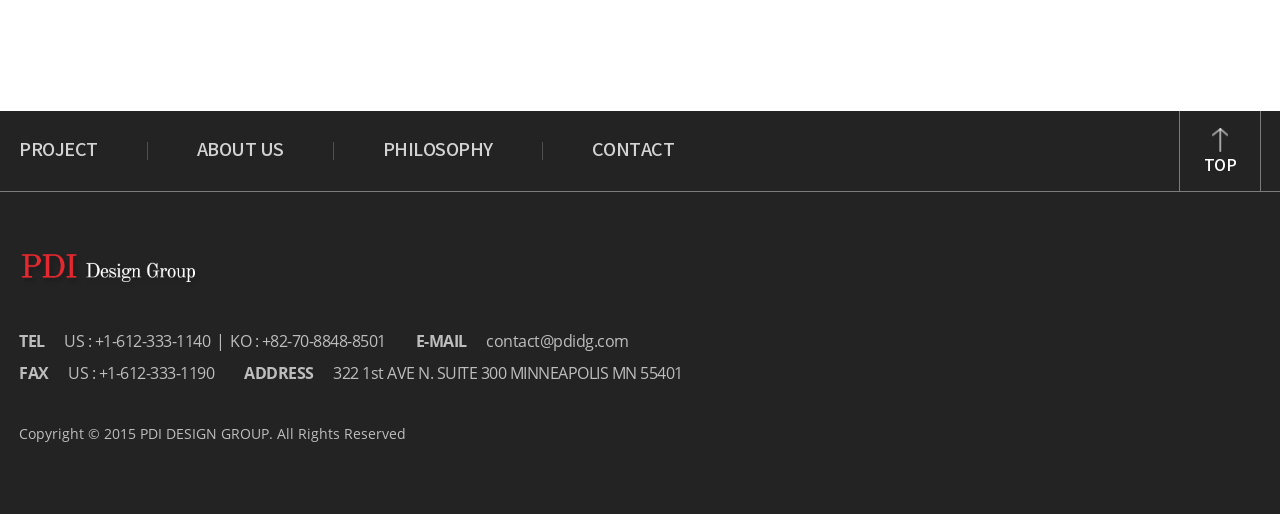Locate the bounding box of the UI element described by: "PHILOSOPHY" in the given webpage screenshot.

[0.299, 0.277, 0.385, 0.312]